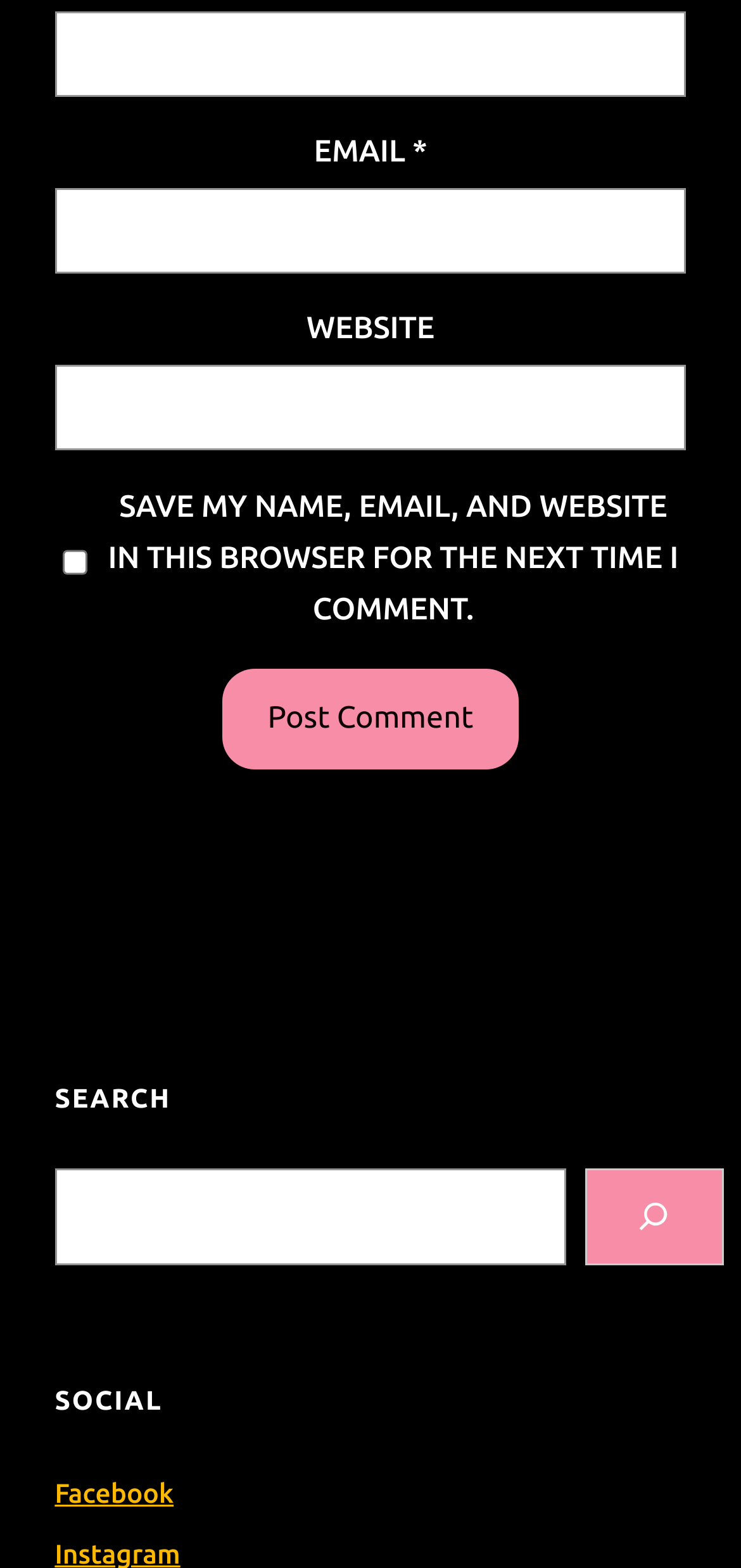Can you give a detailed response to the following question using the information from the image? What is the purpose of the search box?

The search box is accompanied by a 'Search' button and a 'Search' label, indicating that its purpose is to allow users to search the website for specific content.